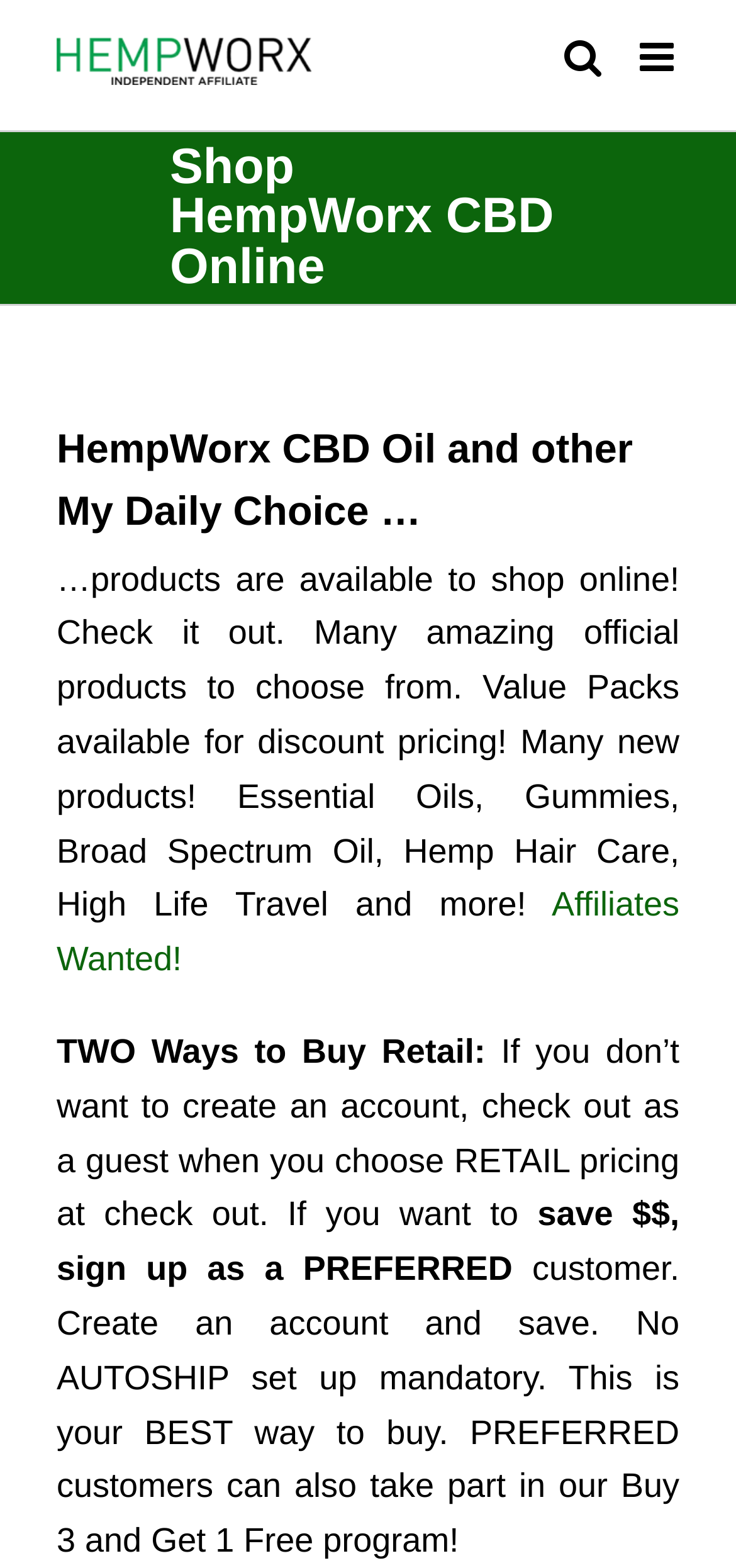What types of products are available on the website?
Examine the webpage screenshot and provide an in-depth answer to the question.

The website offers a variety of products, including Essential Oils, Gummies, Broad Spectrum Oil, Hemp Hair Care, High Life Travel, and more. This information is provided in the text on the page, which describes the types of products available to shop online.